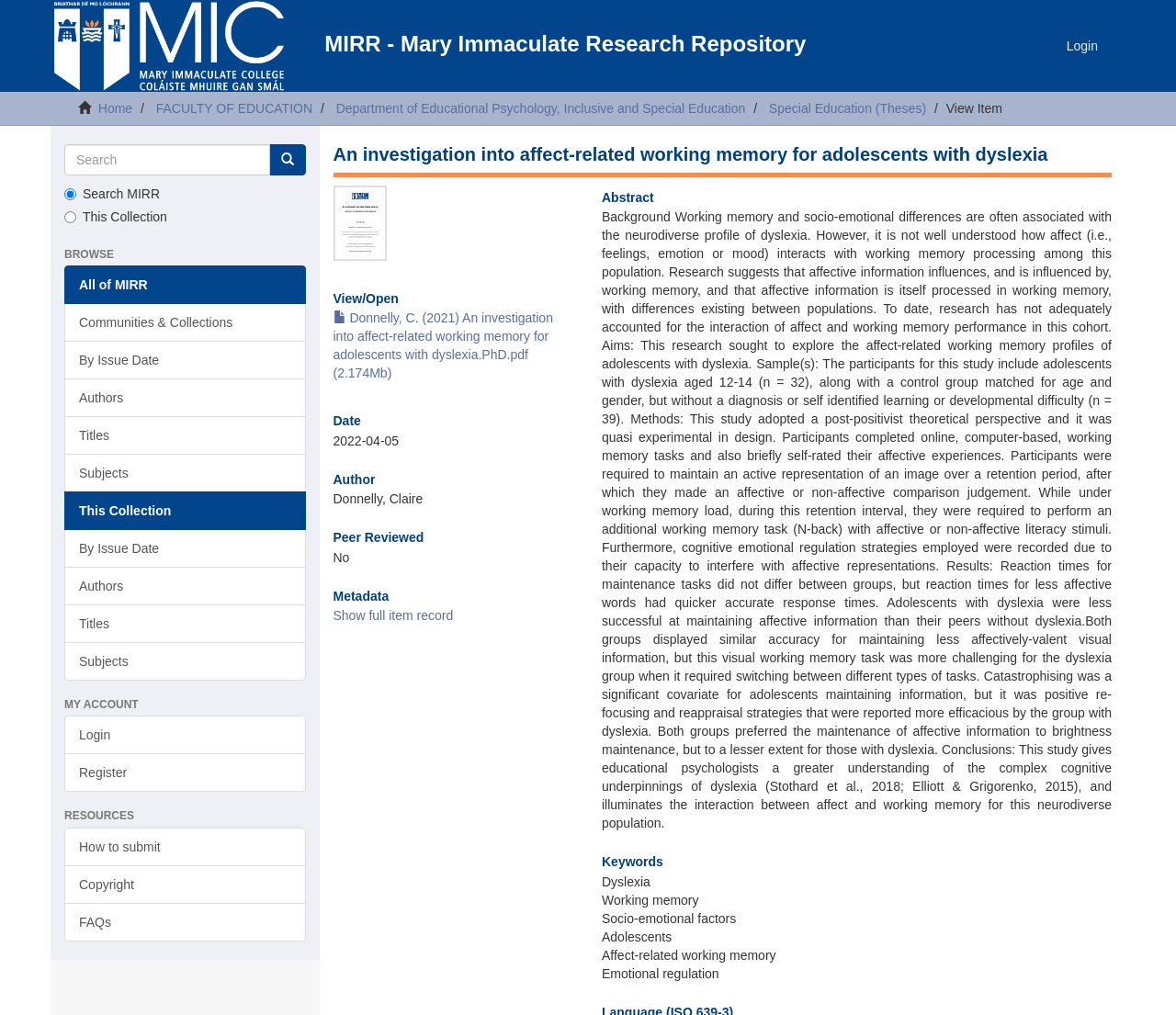Extract the bounding box for the UI element that matches this description: "Login".

[0.055, 0.705, 0.26, 0.743]